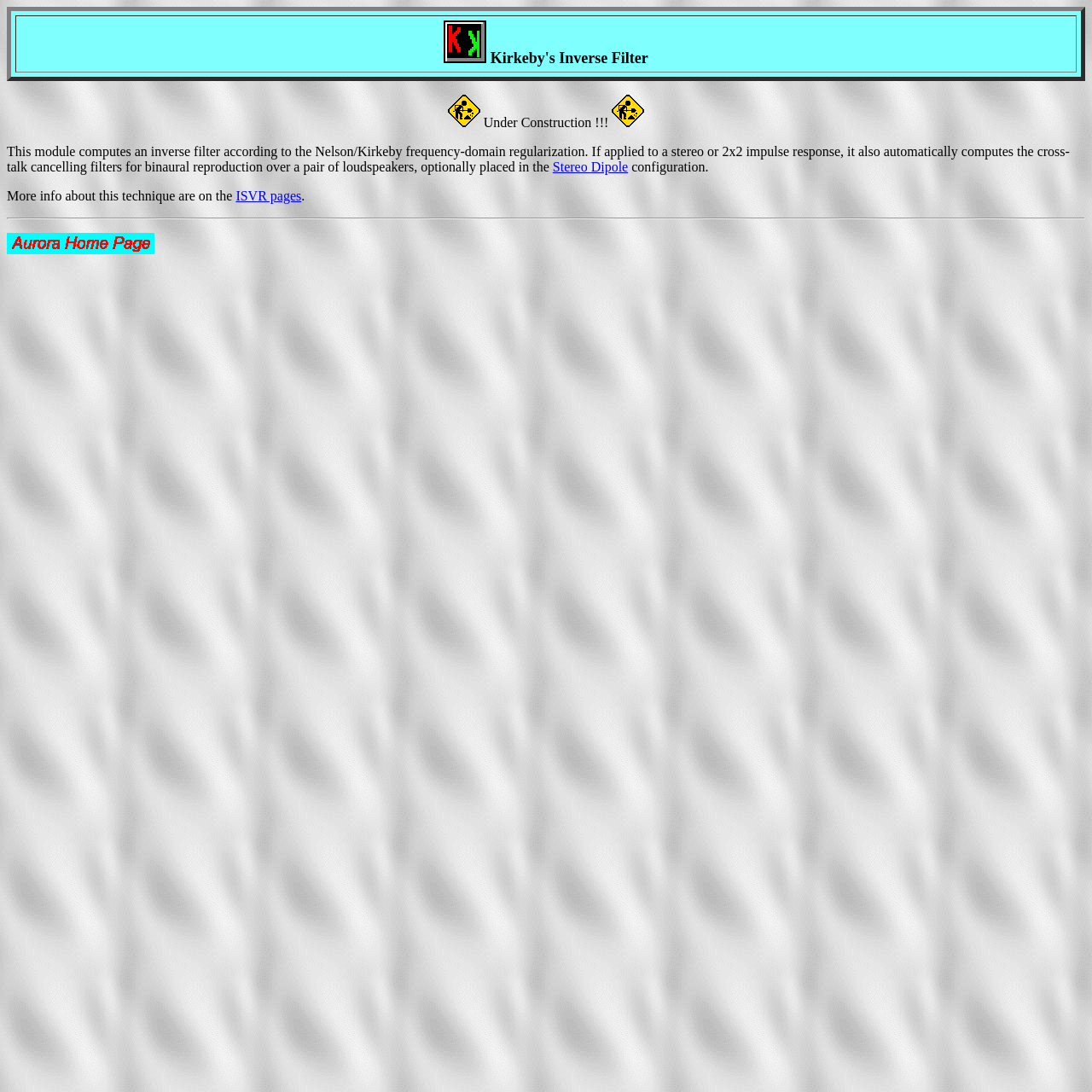Using the details in the image, give a detailed response to the question below:
Where can I find more information about this technique?

The webpage provides a link to the ISVR pages, where more information about the technique used in this module can be found.